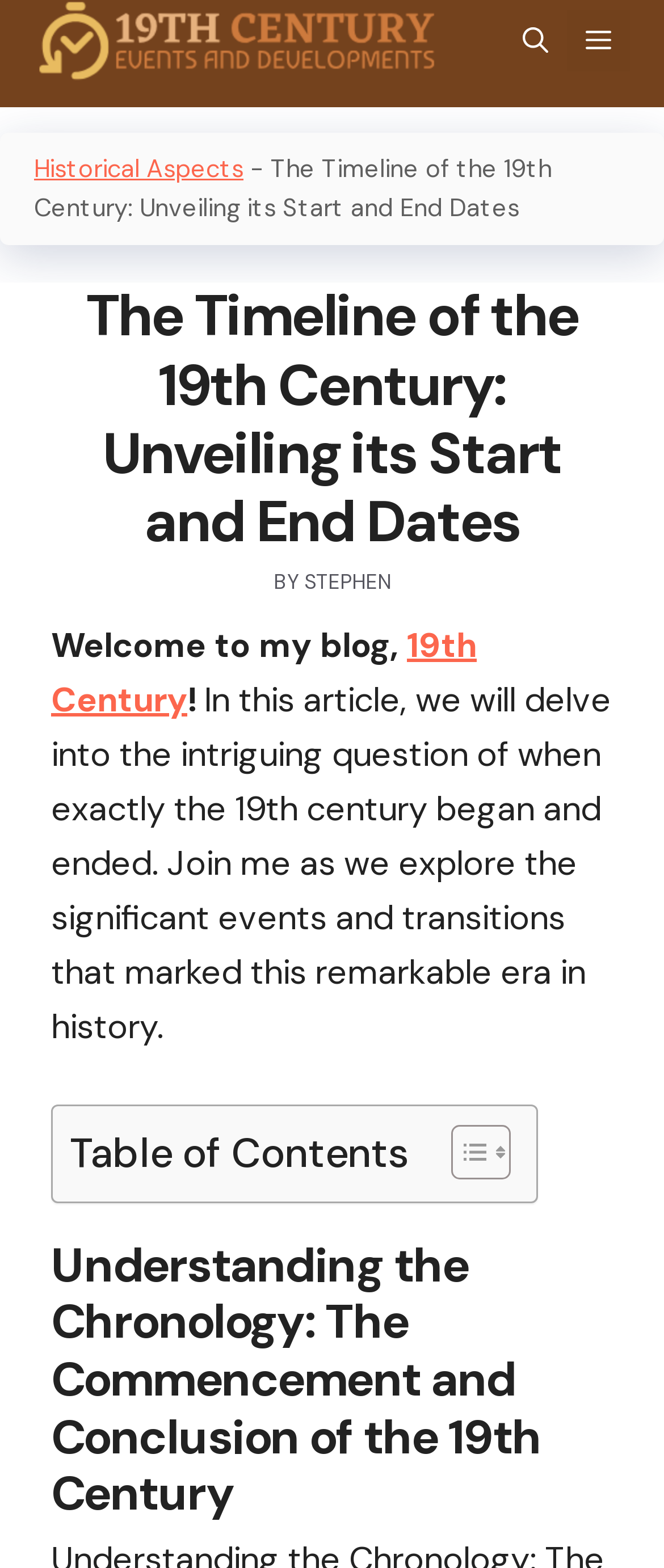Please provide a comprehensive answer to the question based on the screenshot: What is the name of the blog author?

The answer can be found in the header section of the webpage, where the author's name 'STEPHEN' is mentioned alongside the blog title.